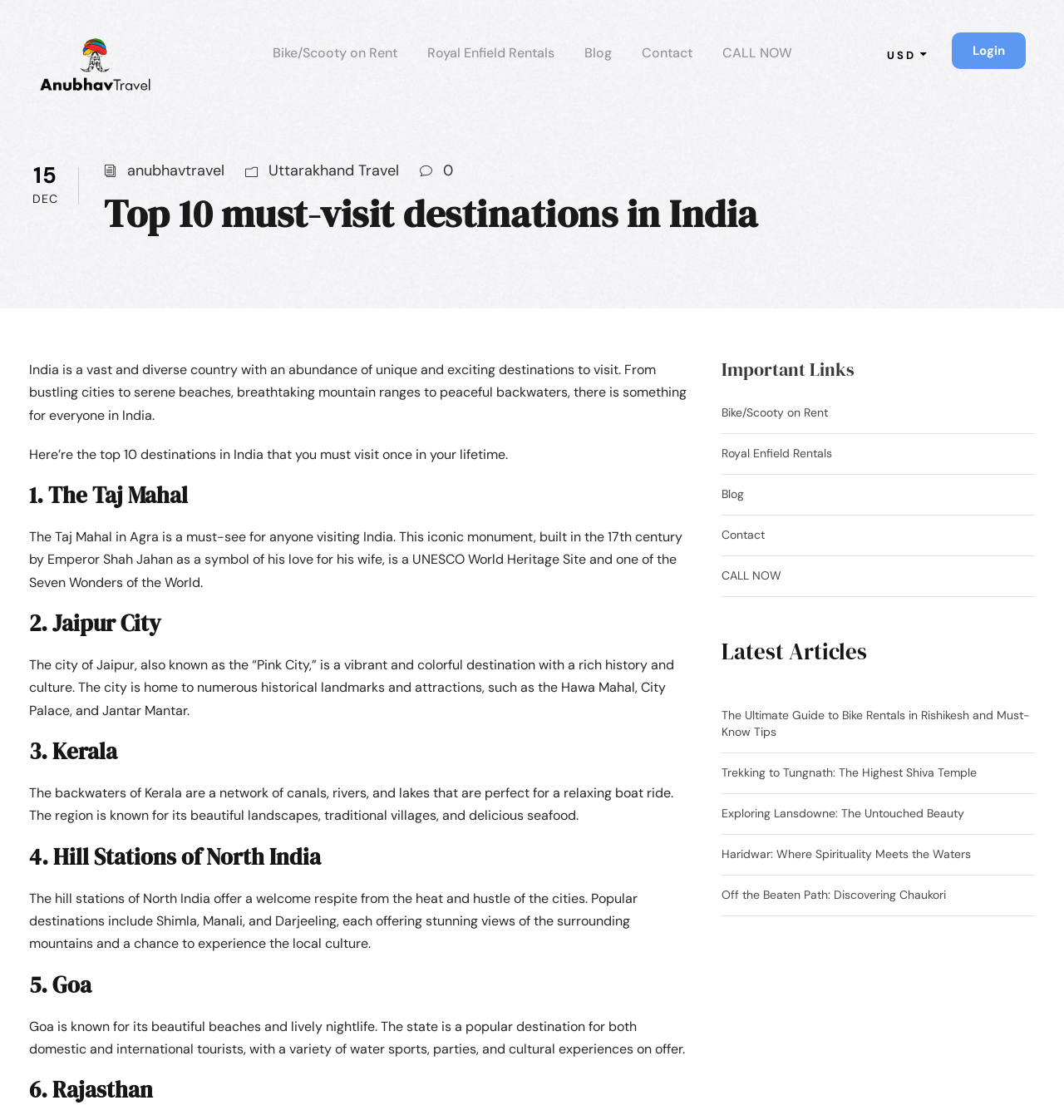Provide the bounding box coordinates for the area that should be clicked to complete the instruction: "Call the number using the 'CALL NOW' link".

[0.679, 0.037, 0.744, 0.072]